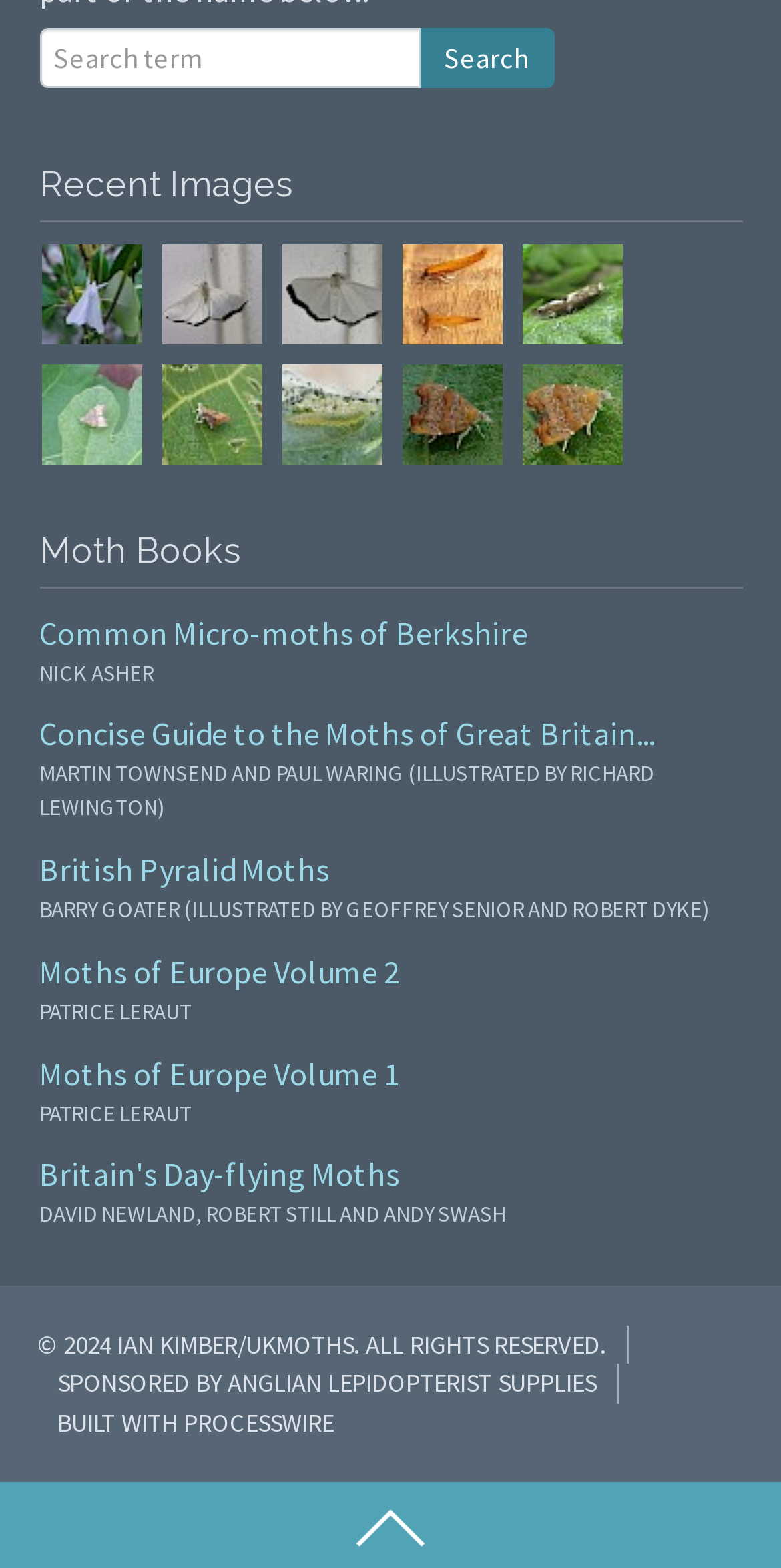What is the name of the author mentioned on the webpage?
Look at the screenshot and respond with one word or a short phrase.

NICK ASHER